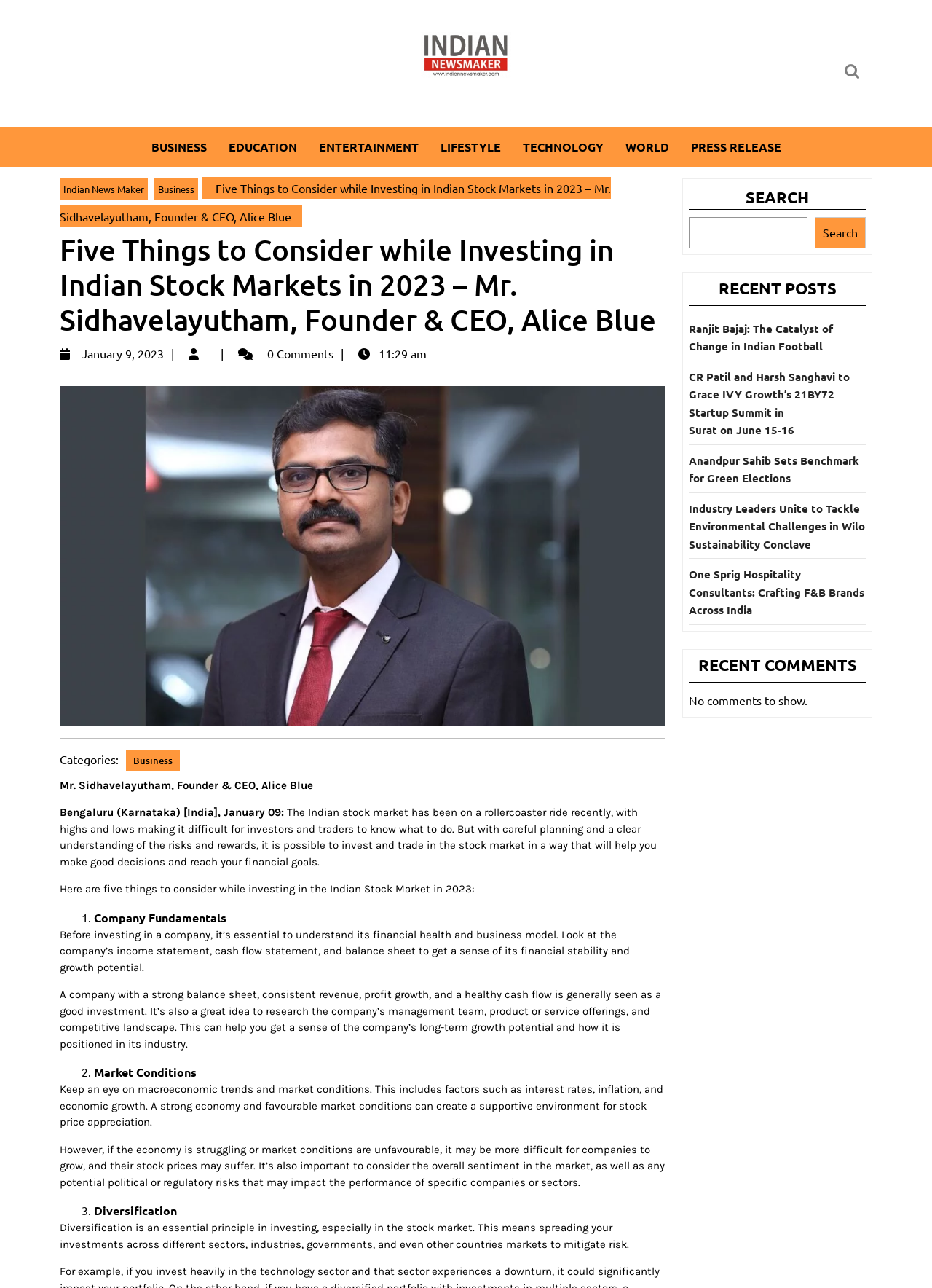Could you identify the text that serves as the heading for this webpage?

Five Things to Consider while Investing in Indian Stock Markets in 2023 – Mr. Sidhavelayutham, Founder & CEO, Alice Blue